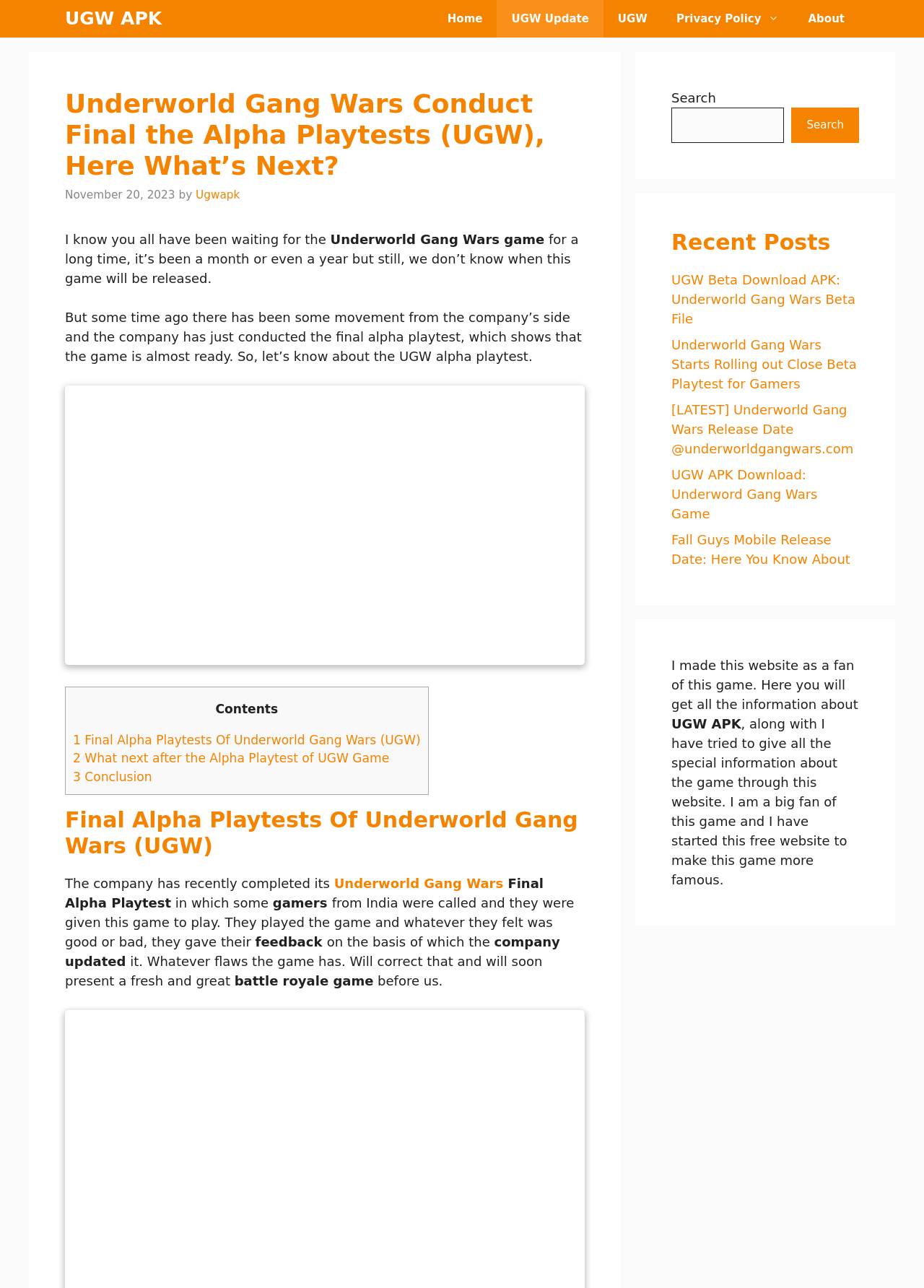Identify the bounding box coordinates of the element to click to follow this instruction: 'Click on the 'UGW Beta Download APK' link'. Ensure the coordinates are four float values between 0 and 1, provided as [left, top, right, bottom].

[0.727, 0.211, 0.926, 0.253]